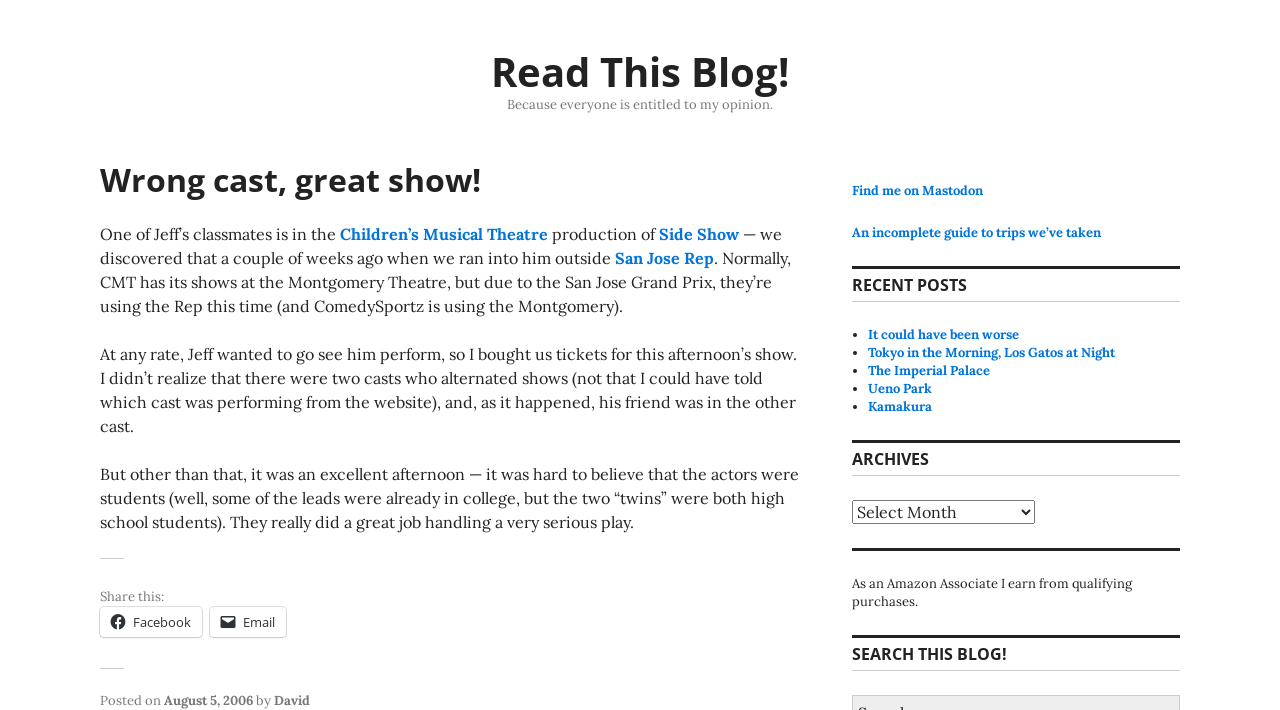Where was the musical theatre production held? Observe the screenshot and provide a one-word or short phrase answer.

San Jose Rep